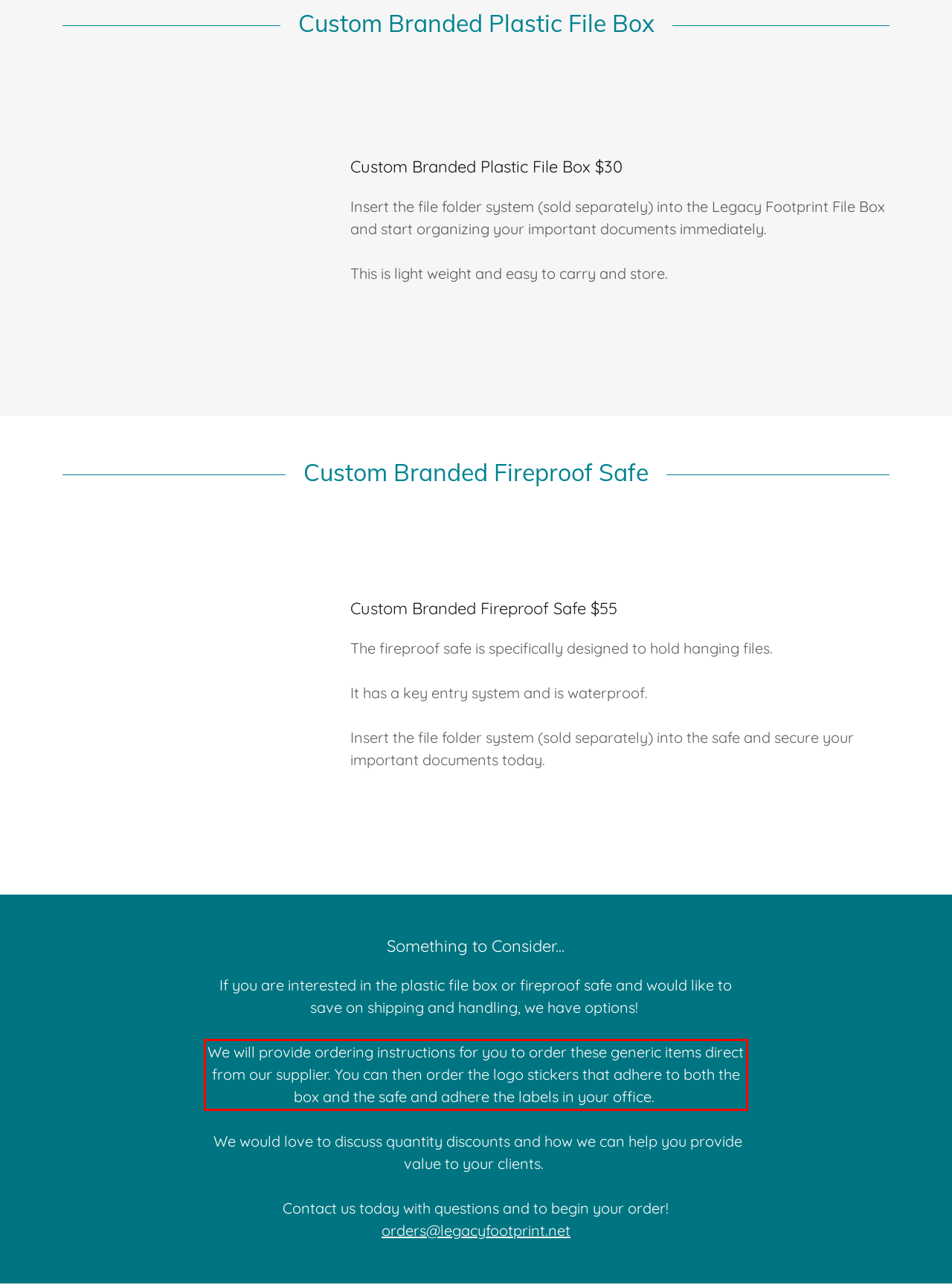Using the provided webpage screenshot, recognize the text content in the area marked by the red bounding box.

We will provide ordering instructions for you to order these generic items direct from our supplier. You can then order the logo stickers that adhere to both the box and the safe and adhere the labels in your office.